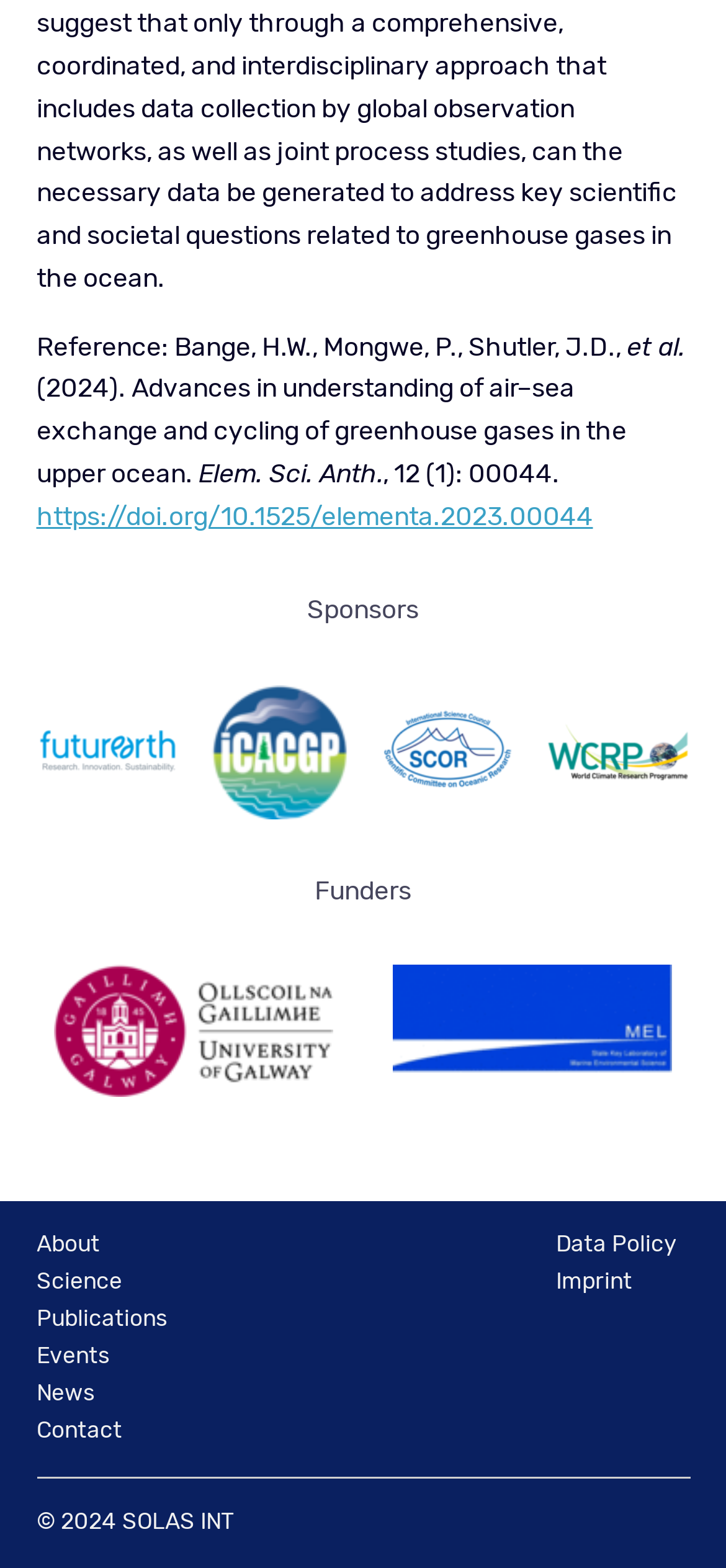Pinpoint the bounding box coordinates of the clickable area needed to execute the instruction: "Learn about sponsors". The coordinates should be specified as four float numbers between 0 and 1, i.e., [left, top, right, bottom].

[0.423, 0.379, 0.577, 0.4]